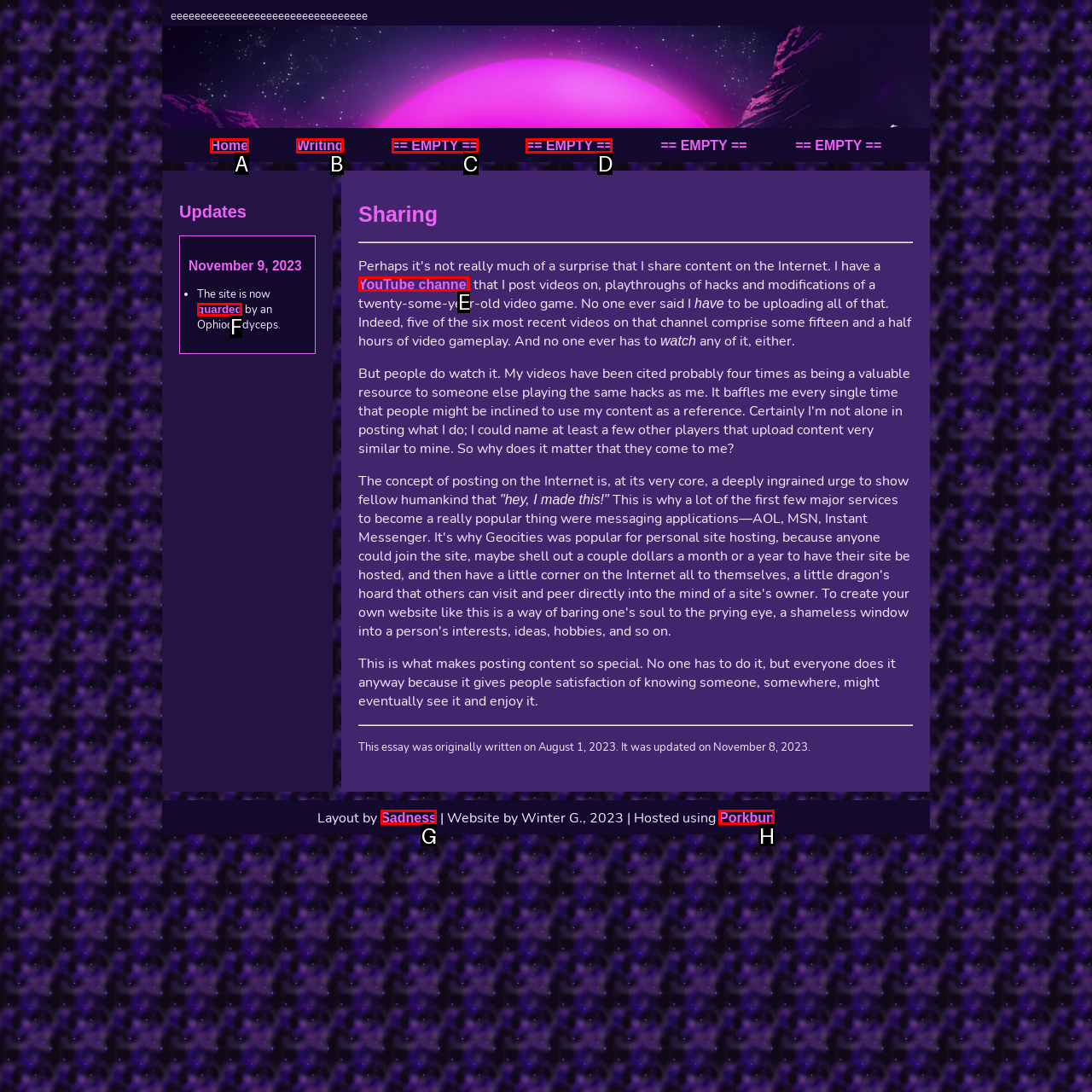Select the letter that aligns with the description: == EMPTY ==. Answer with the letter of the selected option directly.

C